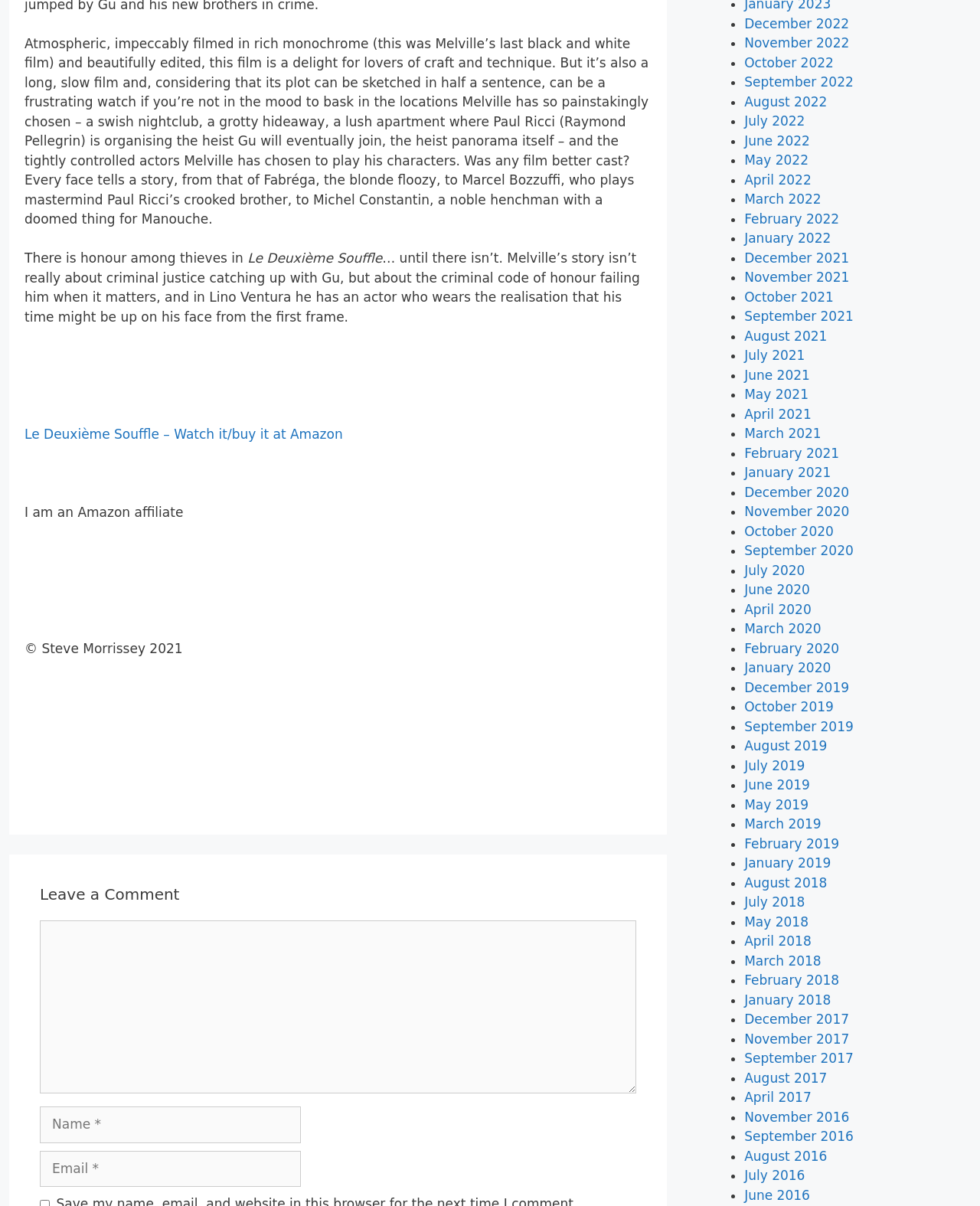Please identify the bounding box coordinates of the clickable area that will fulfill the following instruction: "View December 2022". The coordinates should be in the format of four float numbers between 0 and 1, i.e., [left, top, right, bottom].

[0.76, 0.013, 0.866, 0.026]